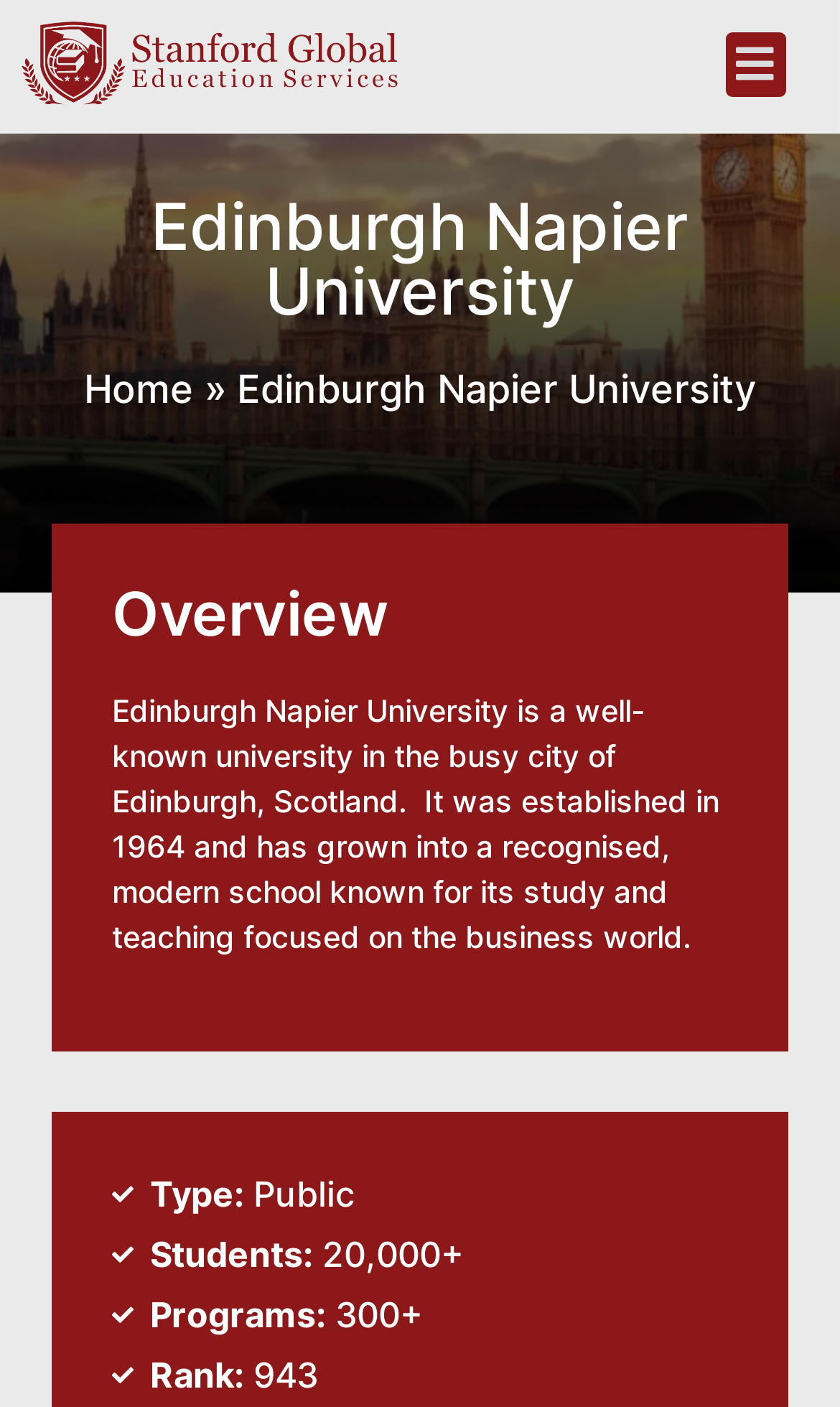Provide a thorough summary of the webpage.

The webpage is about the partnership between Edinburgh Napier University and Stanford Global Education. At the top right corner, there is a button labeled "Menu Toggle". On the top left, there is a link to Stanford Global Education, accompanied by an image with the same name. Below the image, there is a heading that reads "Edinburgh Napier University". 

To the right of the heading, there is a navigation section labeled "breadcrumbs" that shows the current page's location in the website's hierarchy. The navigation section consists of a link to the "Home" page, followed by a separator, and then the text "Edinburgh Napier University".

Below the navigation section, there is a section that provides an overview of Edinburgh Napier University. The section starts with a heading that reads "Overview", followed by a paragraph of text that describes the university's history, location, and focus. 

Under the overview section, there are several lines of text that provide additional information about the university, including its type, number of students, number of programs, and ranking. The information is presented in a simple and organized manner, with each piece of information labeled and separated from the others.